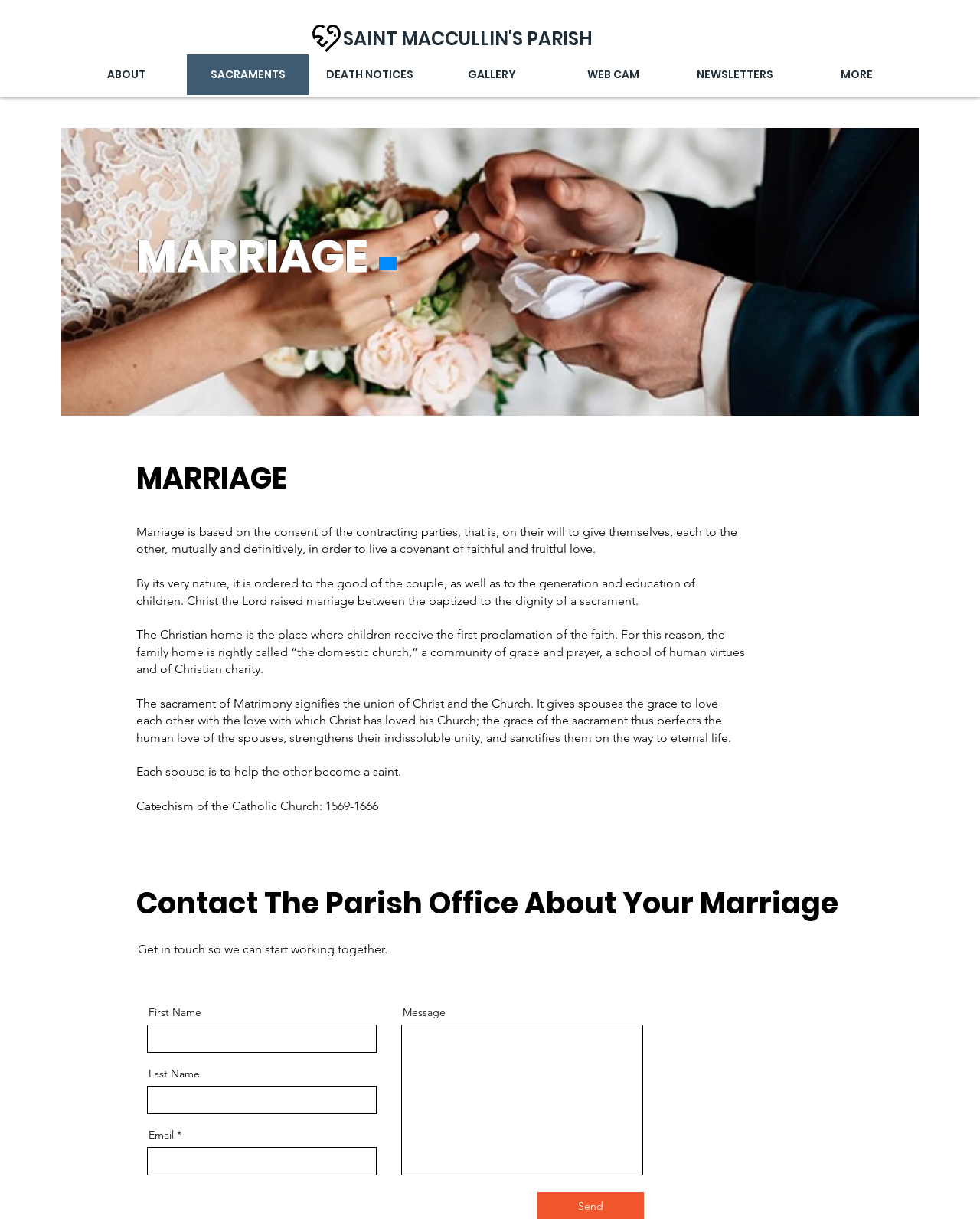Identify the bounding box coordinates for the UI element described by the following text: "#comp-k0wfjrh1 svg [data-color="1"] {fill: #000000;}". Provide the coordinates as four float numbers between 0 and 1, in the format [left, top, right, bottom].

[0.319, 0.02, 0.348, 0.043]